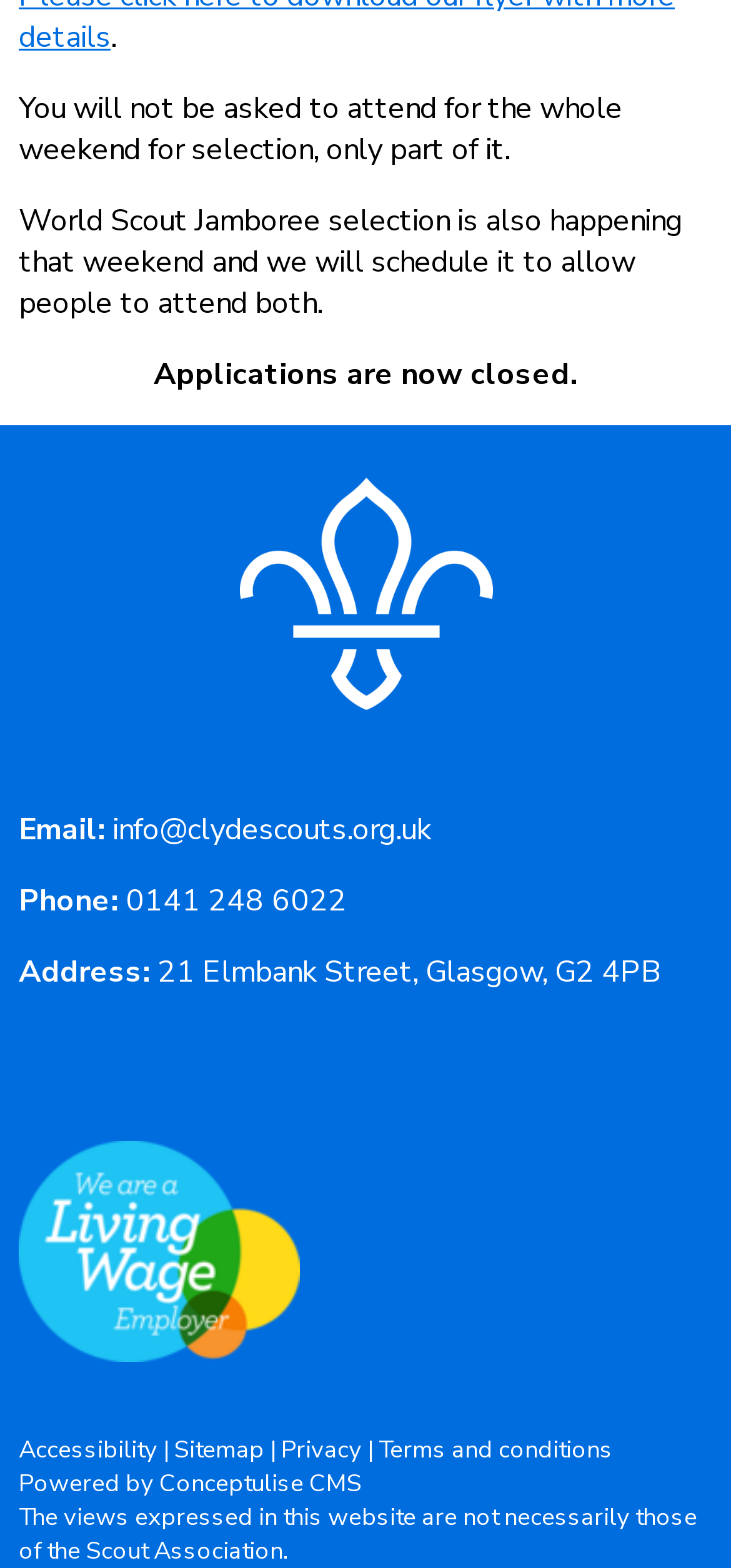Is the application currently open?
Using the image as a reference, answer with just one word or a short phrase.

No